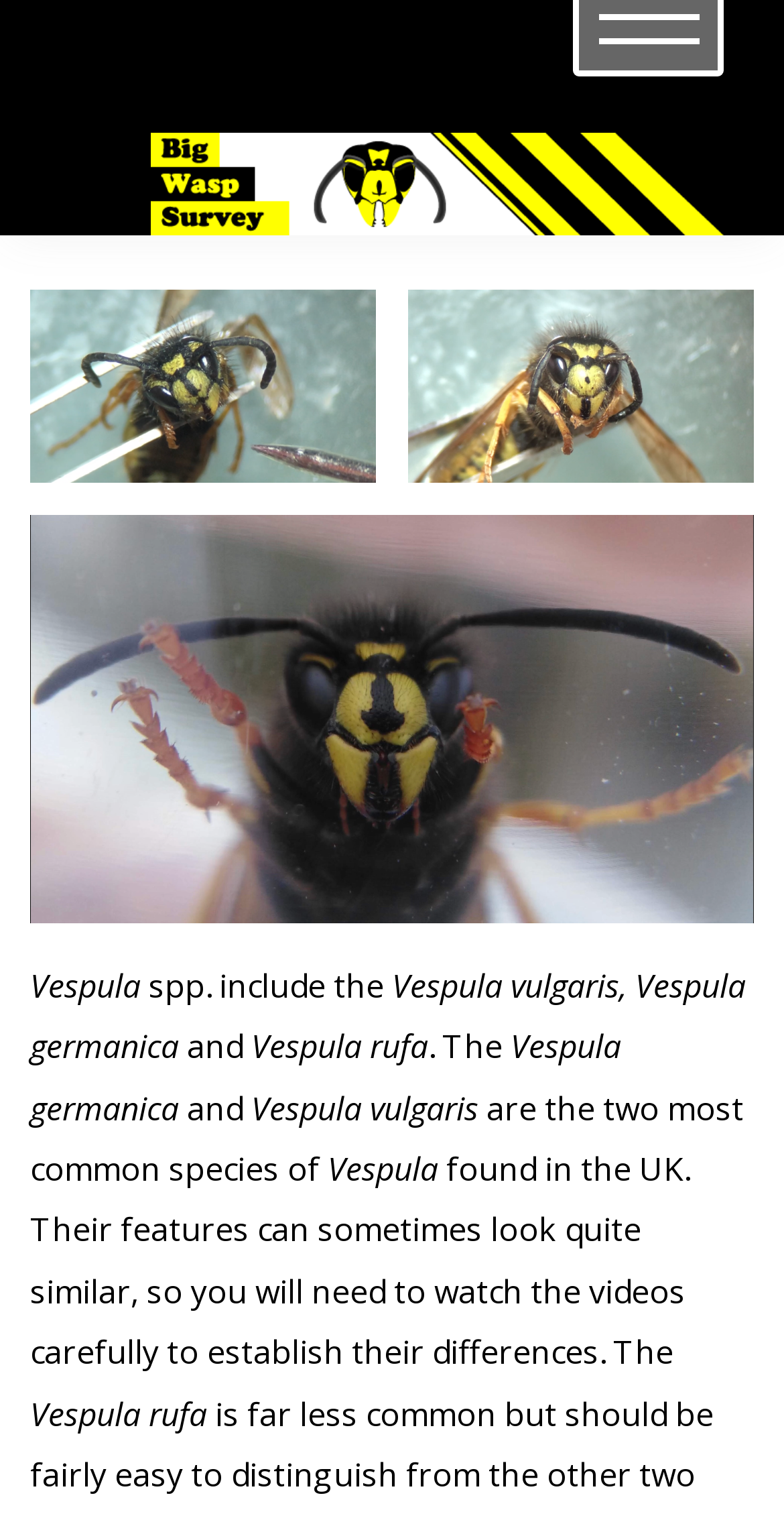Refer to the image and provide an in-depth answer to the question:
How common is Vespula rufa in the UK?

The webpage states that 'Vespula rufa is far less common but should be fairly easy to distinguish from the other two', indicating that it is not as commonly found in the UK as other species.